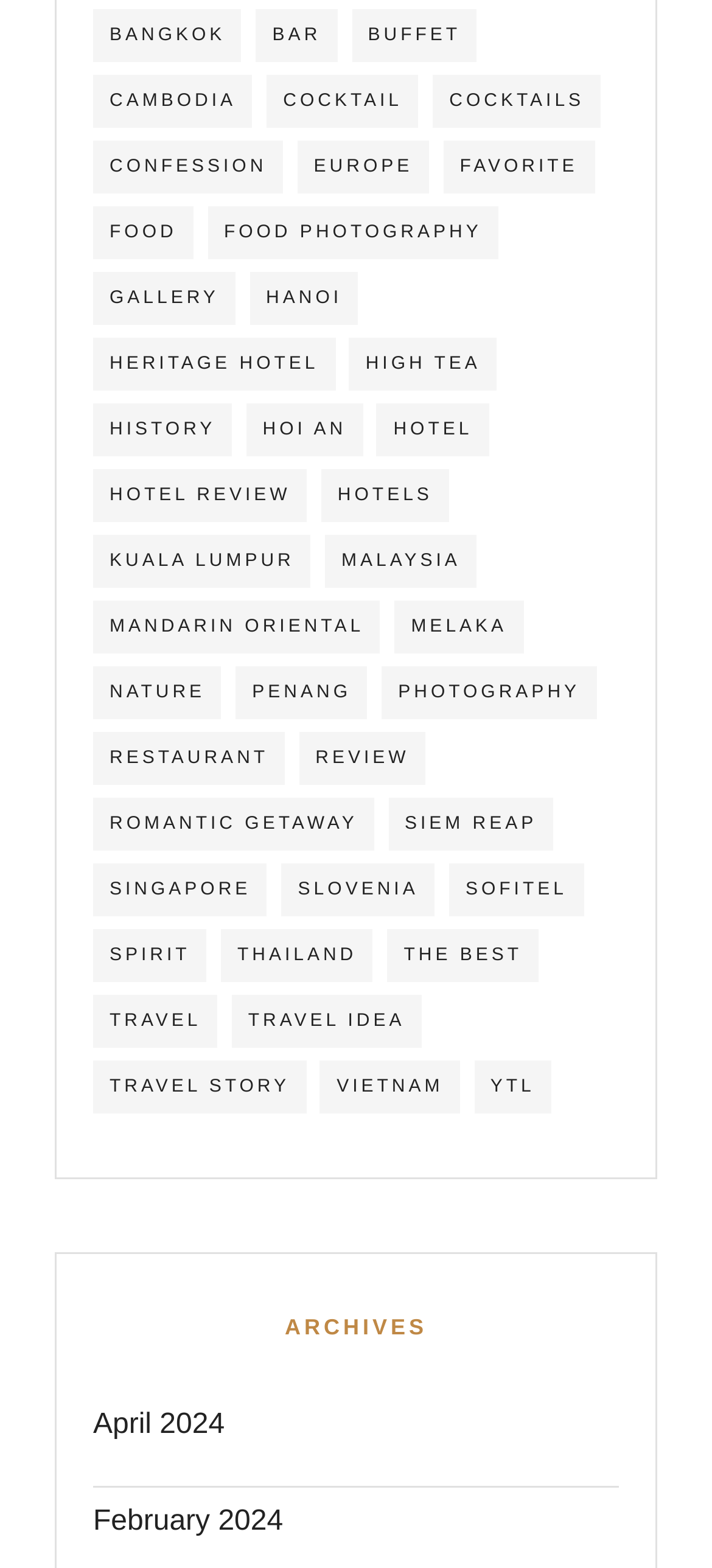Using the format (top-left x, top-left y, bottom-right x, bottom-right y), and given the element description, identify the bounding box coordinates within the screenshot: Travel story

[0.131, 0.676, 0.43, 0.71]